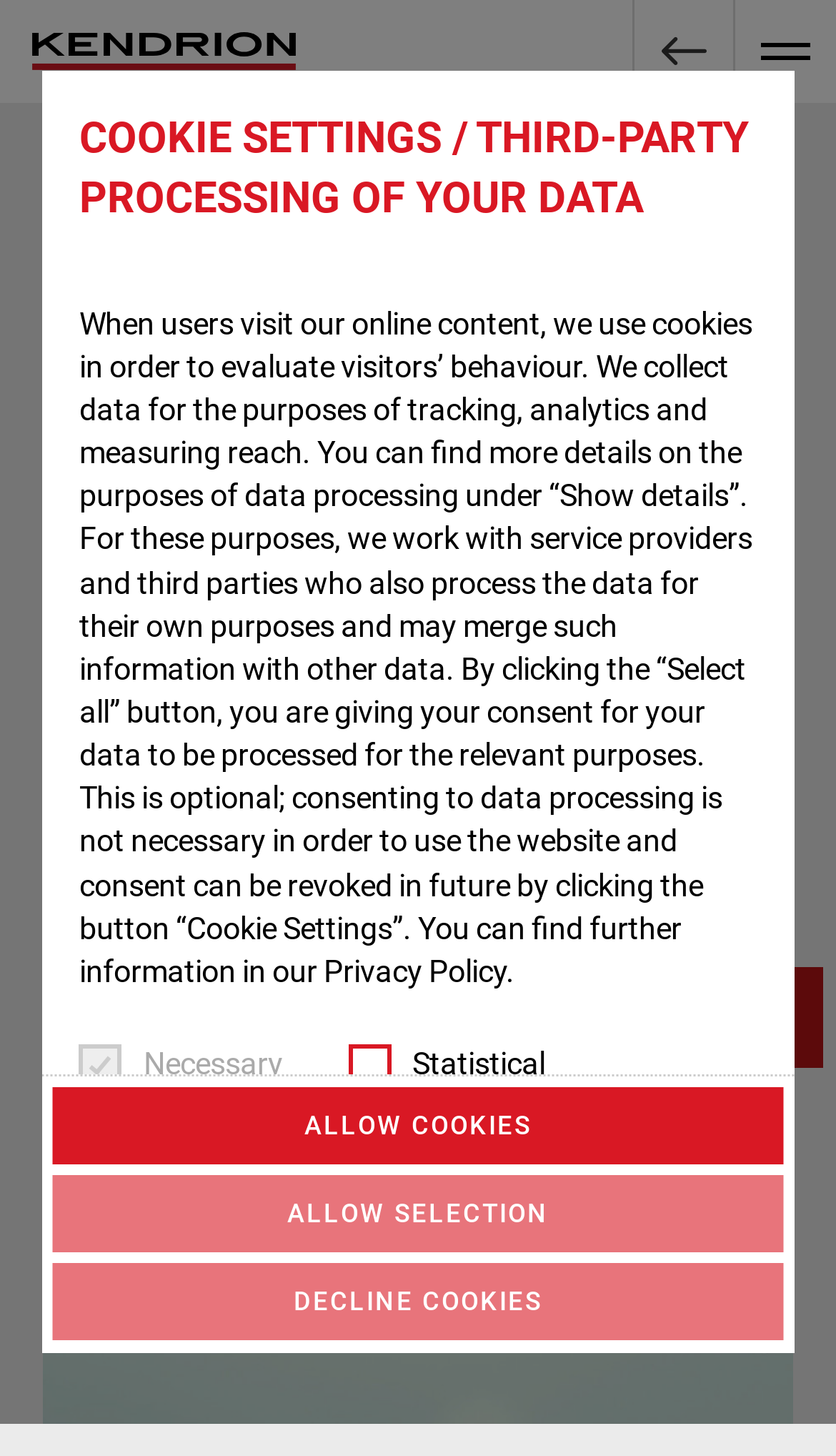What is the function of the 'Show details' button?
Using the image, elaborate on the answer with as much detail as possible.

The 'Show details' button is likely to provide more information about the purposes of data processing, as mentioned in the cookie settings dialog.